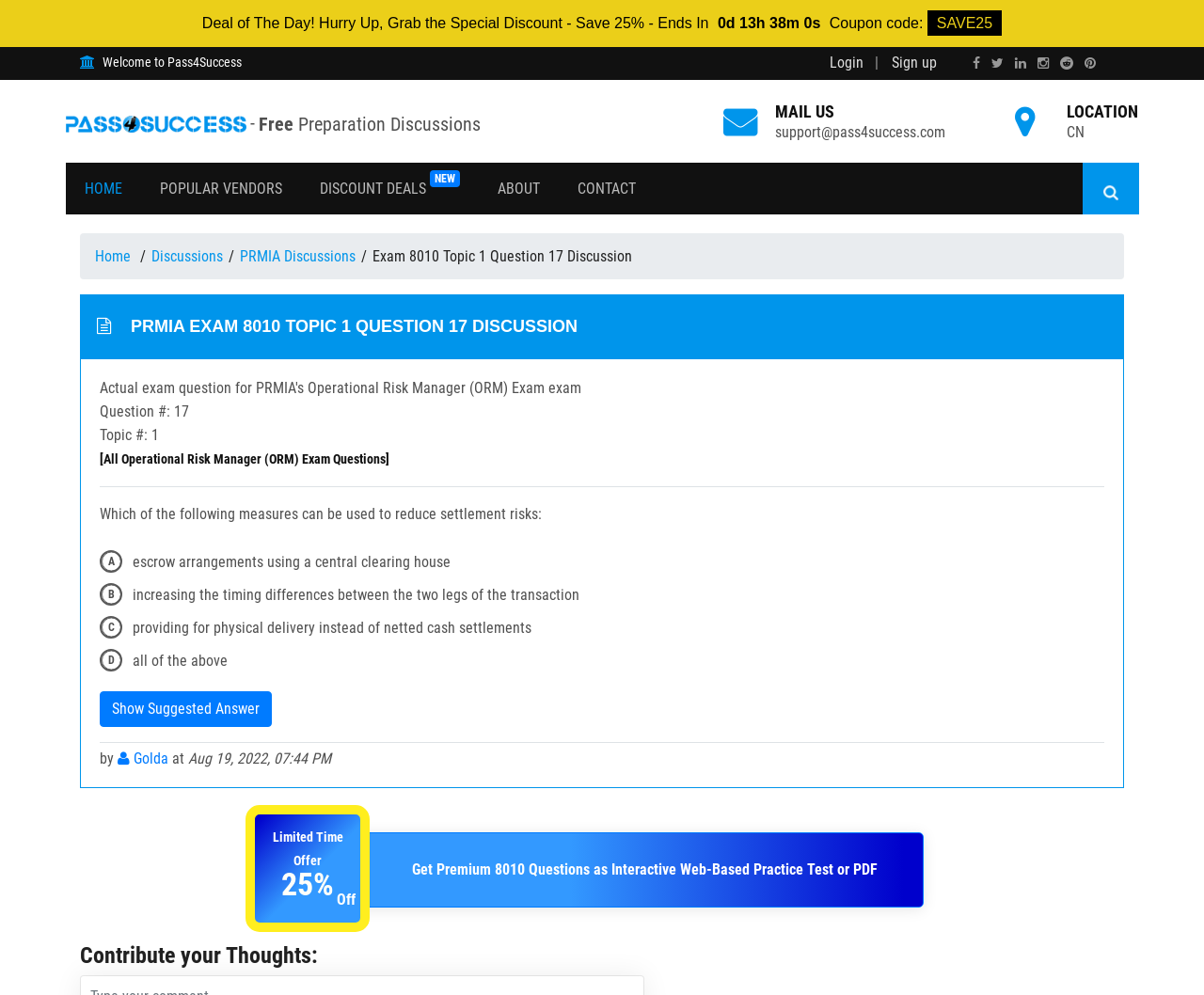Please locate the bounding box coordinates of the element that should be clicked to achieve the given instruction: "Navigate to About page".

None